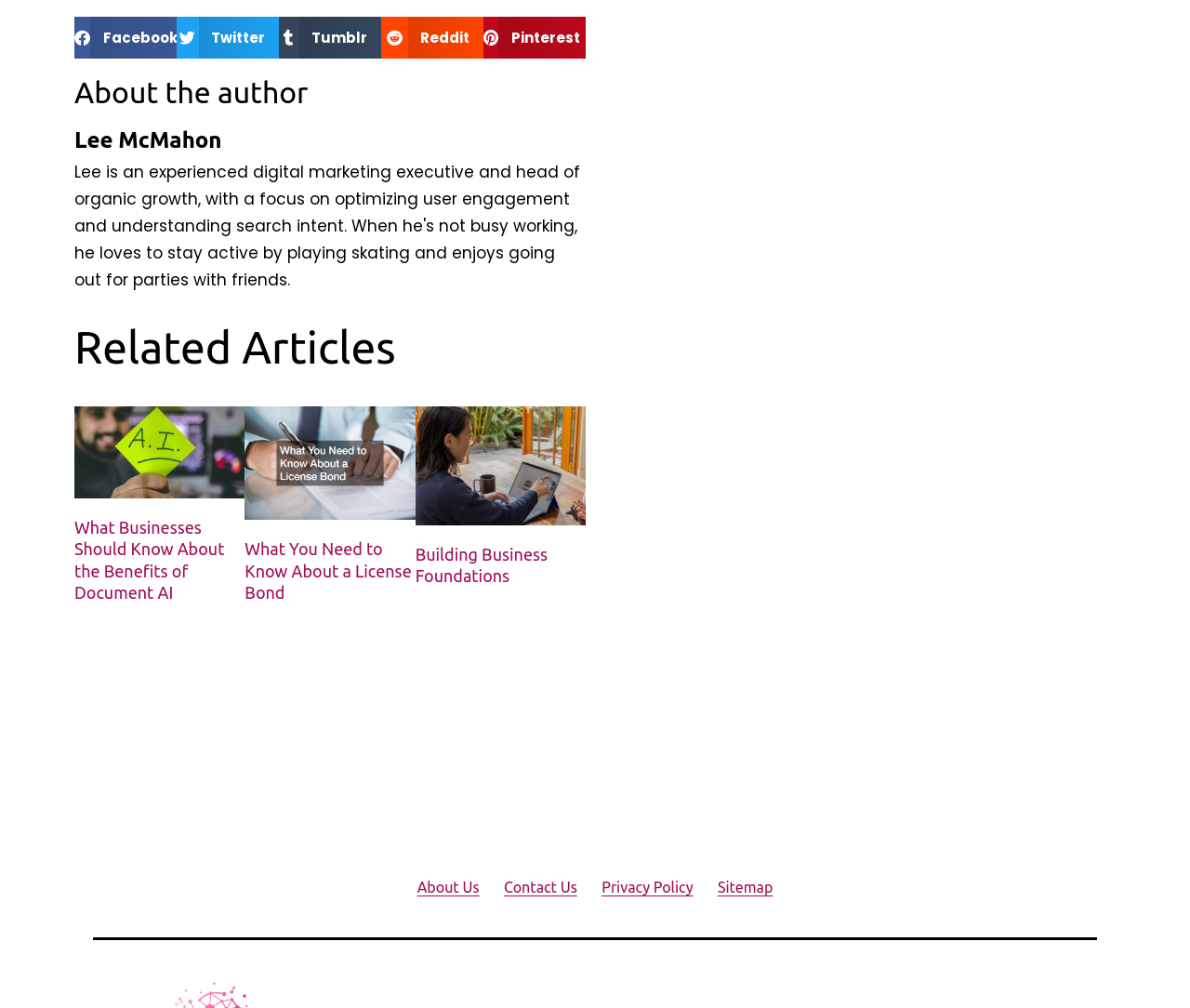What is the topic of the first related article?
Using the visual information, answer the question in a single word or phrase.

Document AI